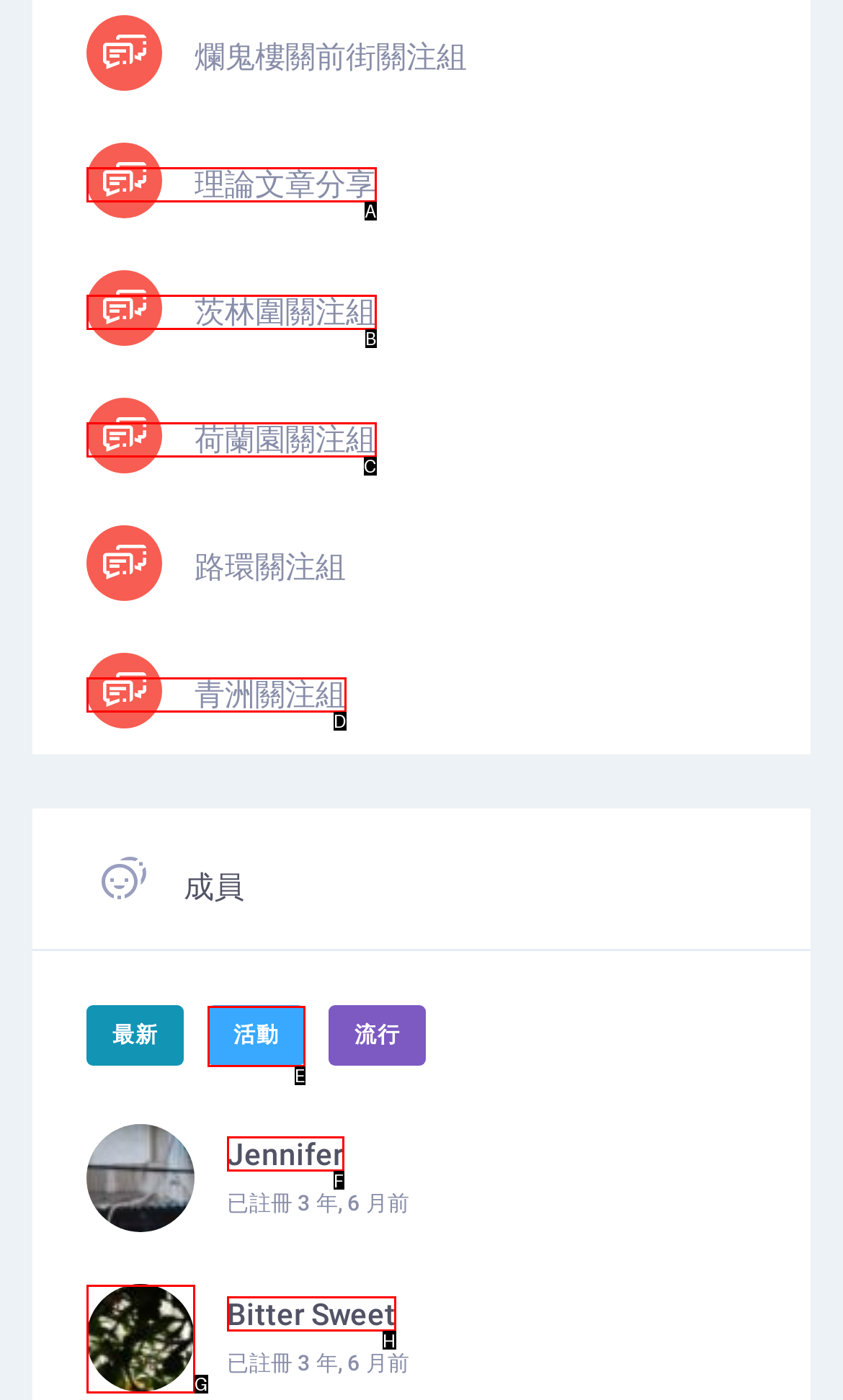What option should I click on to execute the task: View Bitter Sweet's profile? Give the letter from the available choices.

G